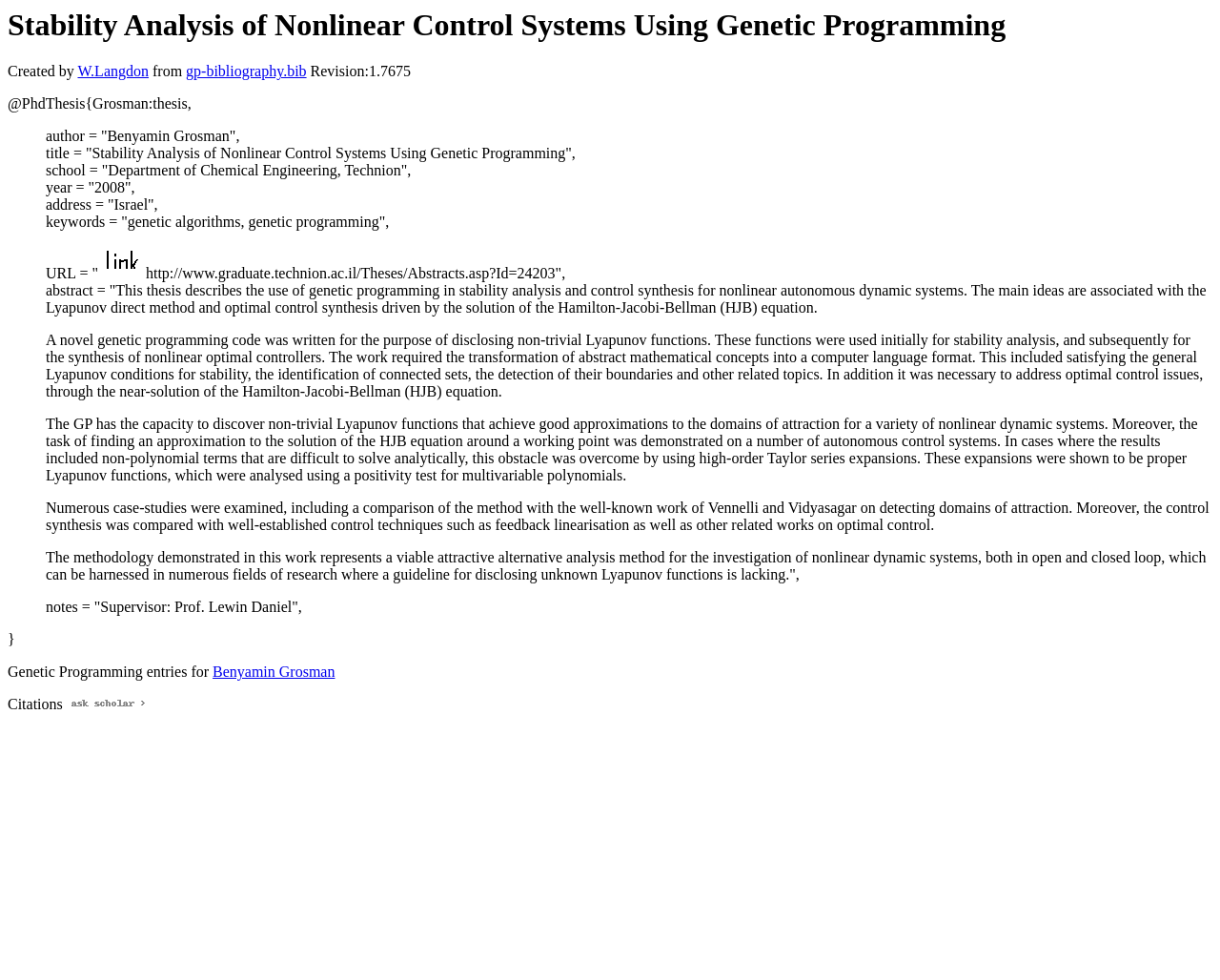Please provide a detailed answer to the question below based on the screenshot: 
What is the main idea of the thesis?

I found the main idea of the thesis by reading the abstract, which describes the use of genetic programming in stability analysis and control synthesis for nonlinear autonomous dynamic systems. The abstract provides a summary of the thesis's main ideas and contributions.